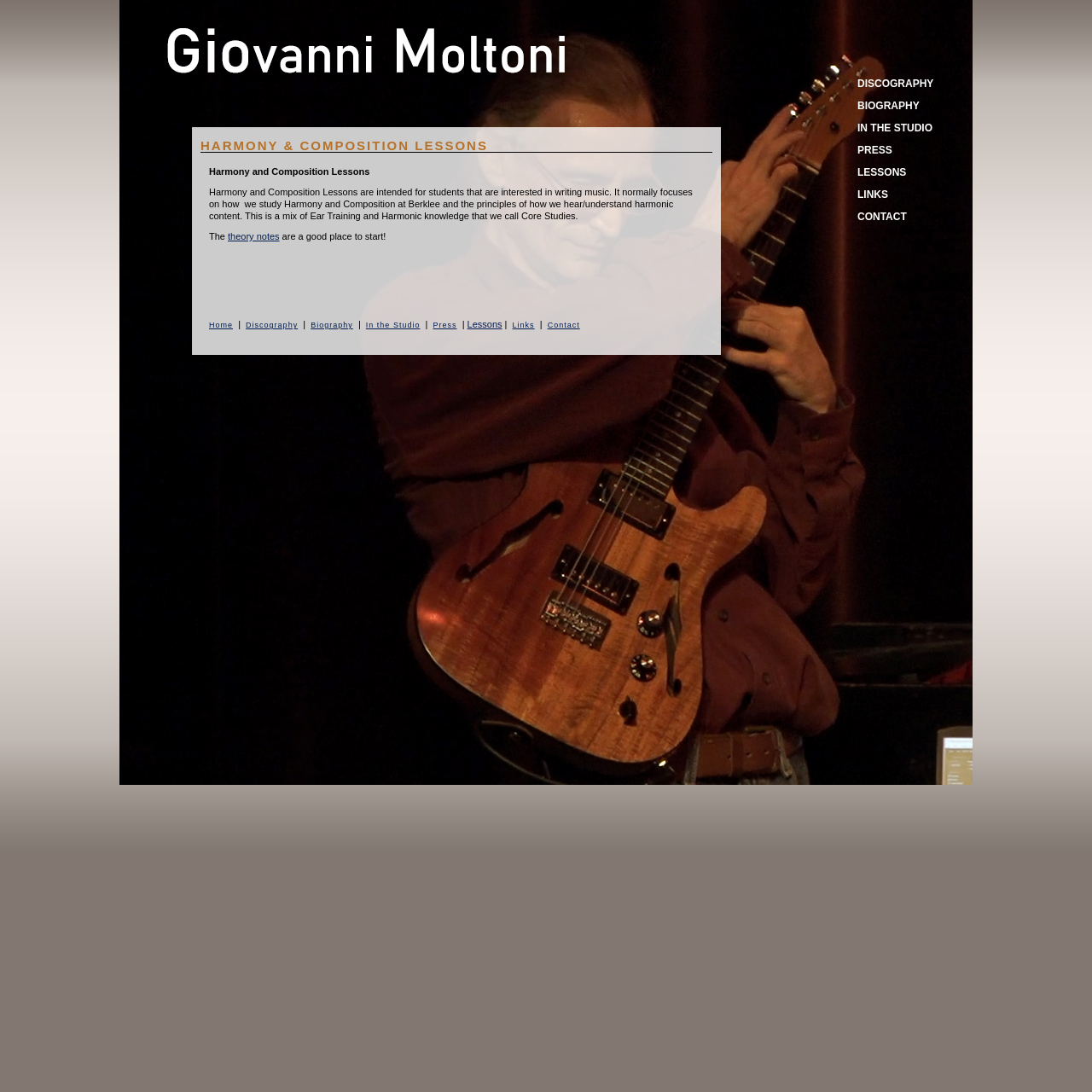Please respond in a single word or phrase: 
What is the focus of Harmony and Composition Lessons?

Writing music